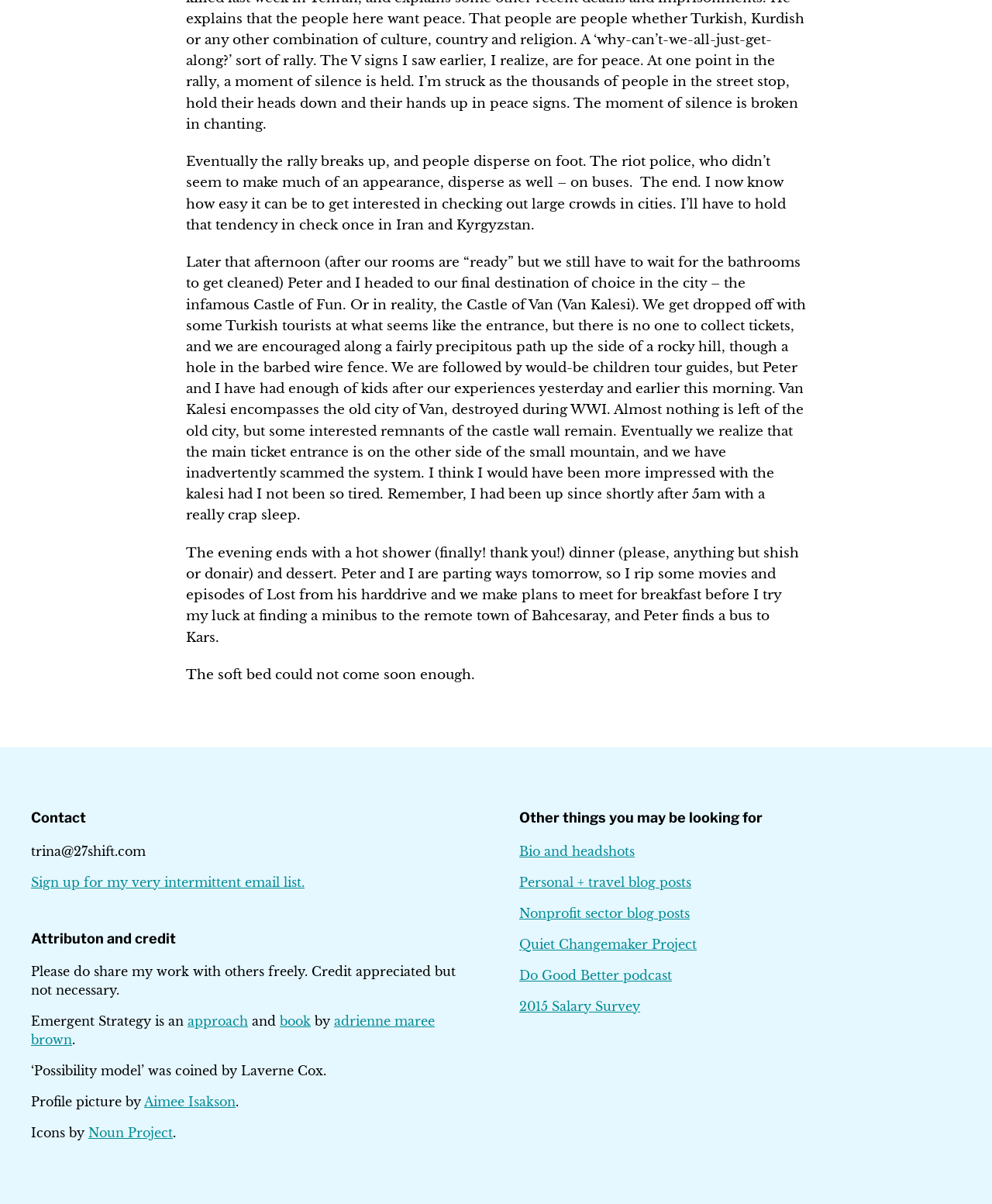Identify the bounding box coordinates for the UI element described as follows: "book". Ensure the coordinates are four float numbers between 0 and 1, formatted as [left, top, right, bottom].

[0.282, 0.842, 0.313, 0.855]